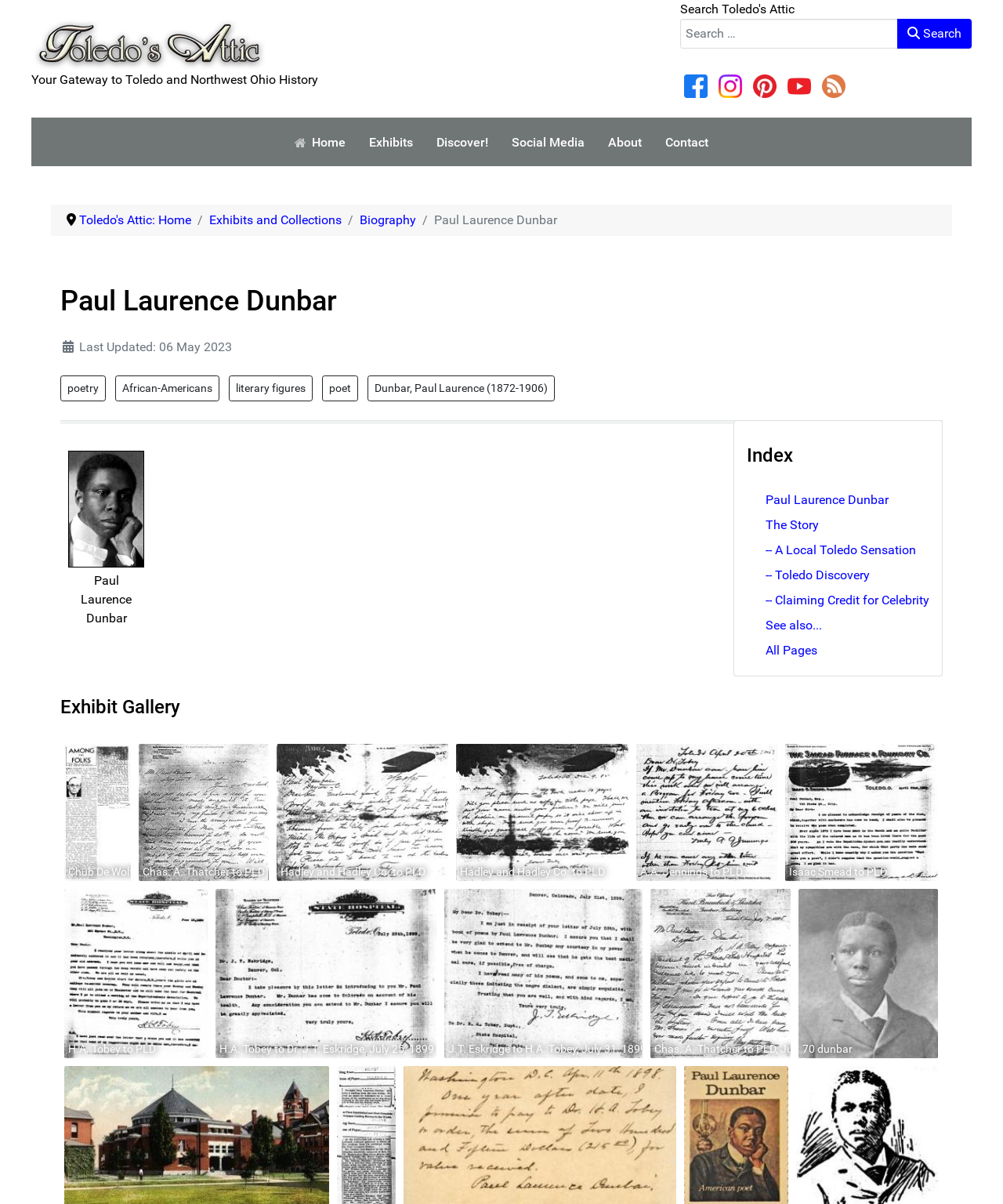Refer to the image and offer a detailed explanation in response to the question: What is the name of the poet?

The answer can be found in the heading 'Paul Laurence Dunbar' at the top of the webpage, which suggests that the webpage is about the poet Paul Laurence Dunbar.